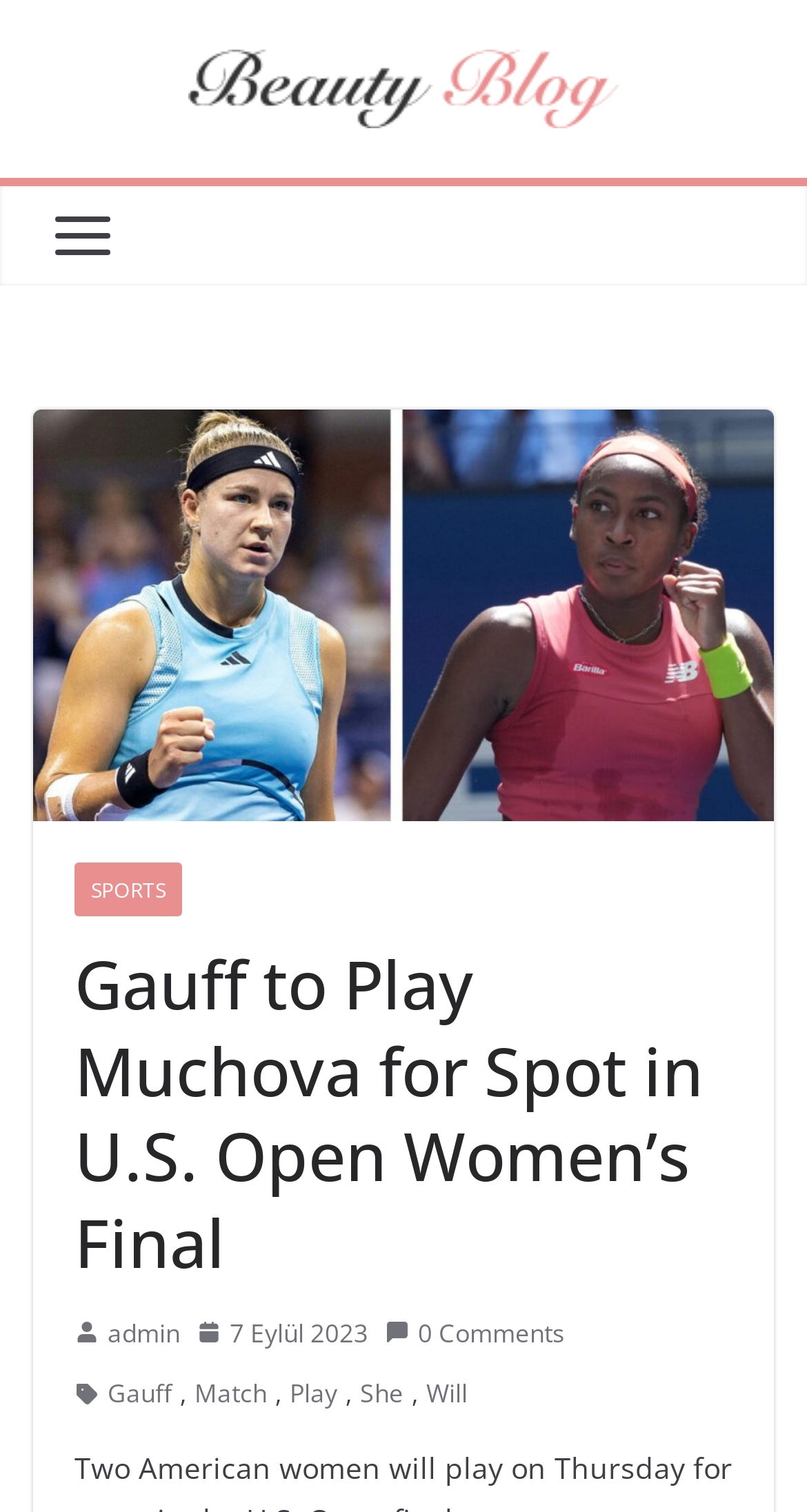What is the date of the article?
Answer the question with a single word or phrase derived from the image.

7 Eylül 2023